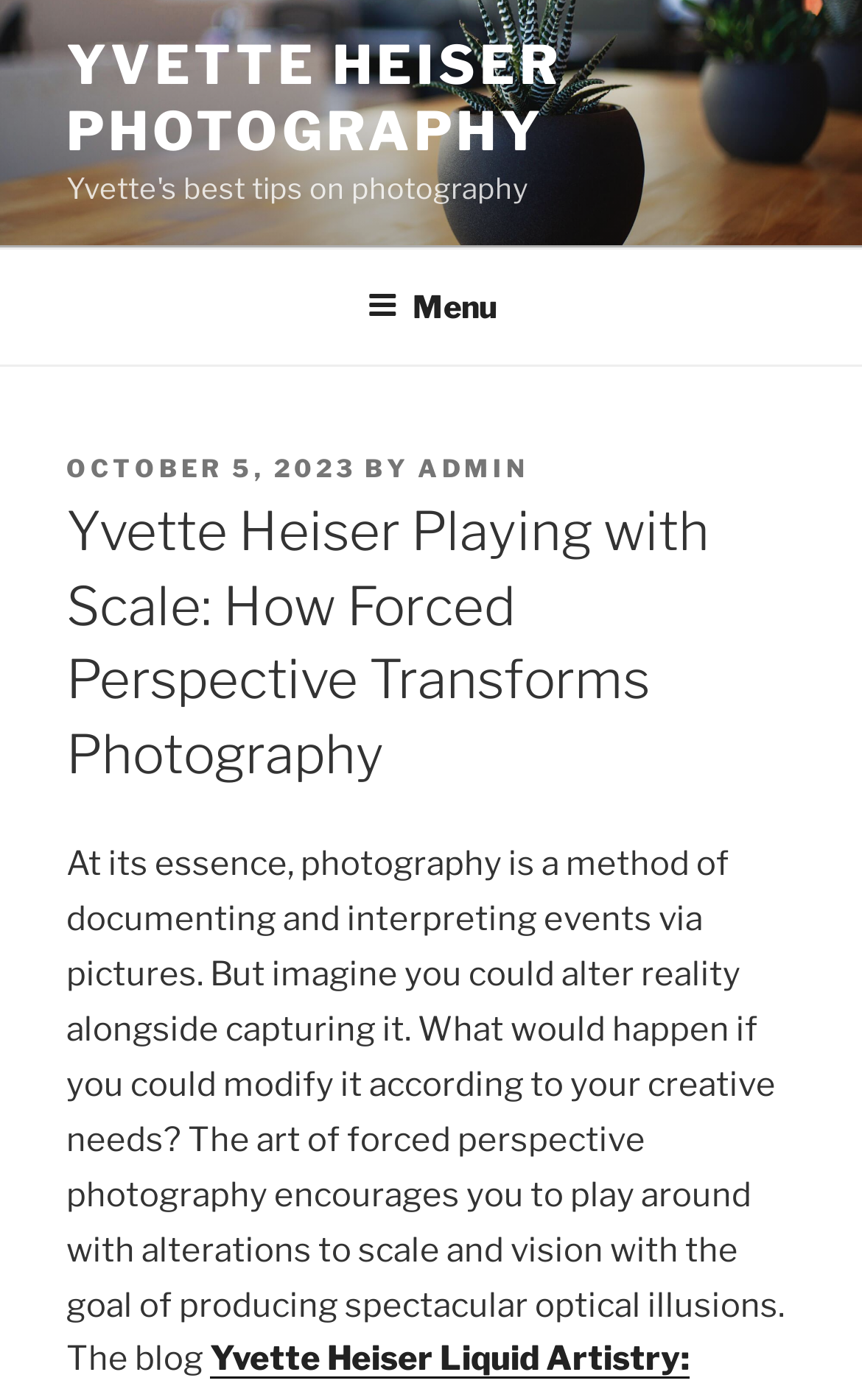Please look at the image and answer the question with a detailed explanation: What is the author of the post?

I found the author of the post by looking at the link 'ADMIN' which is located next to the 'BY' text.